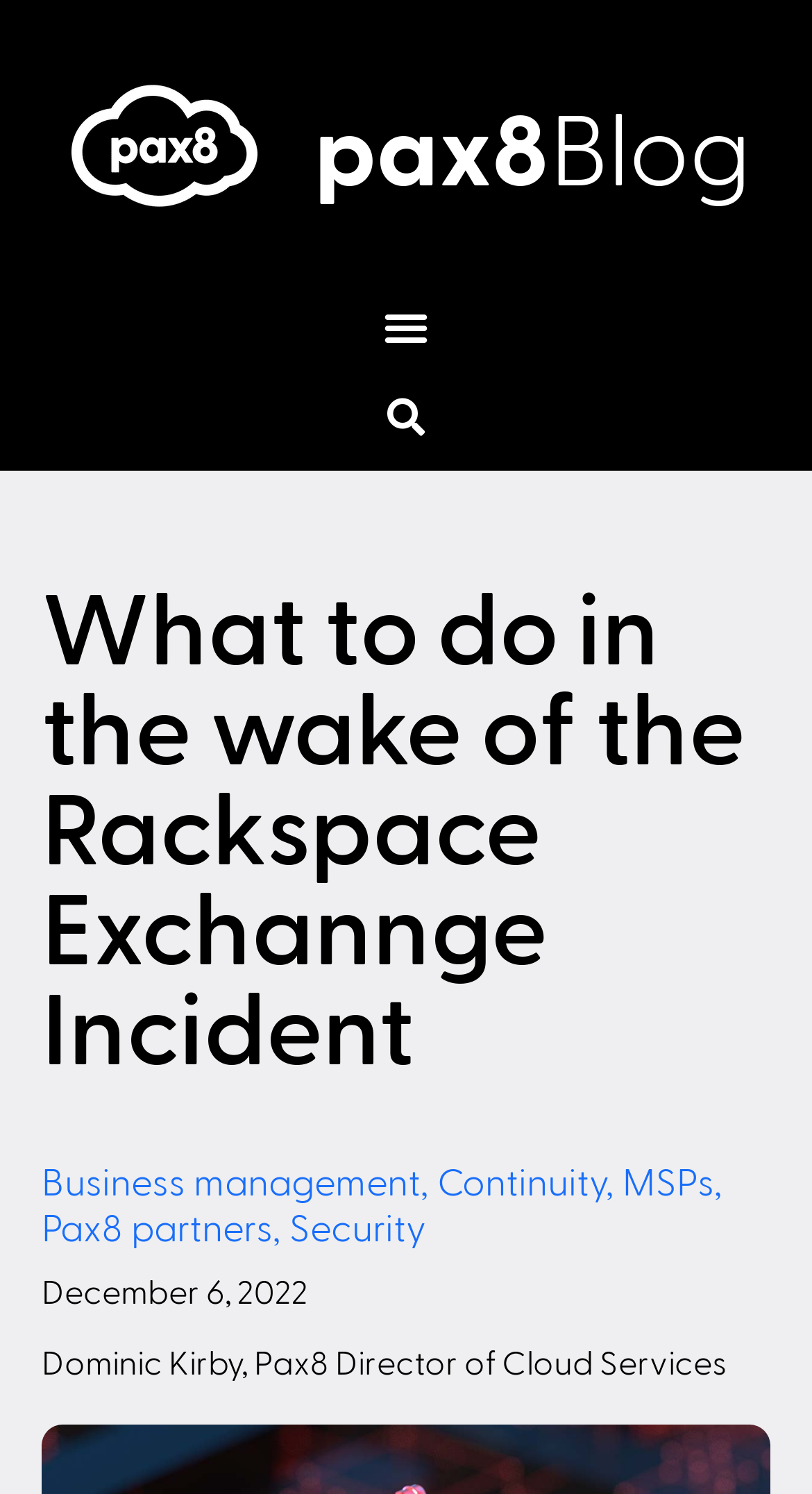Can you find the bounding box coordinates for the element that needs to be clicked to execute this instruction: "Click on the Pax8 Blog link"? The coordinates should be given as four float numbers between 0 and 1, i.e., [left, top, right, bottom].

[0.387, 0.057, 0.926, 0.137]